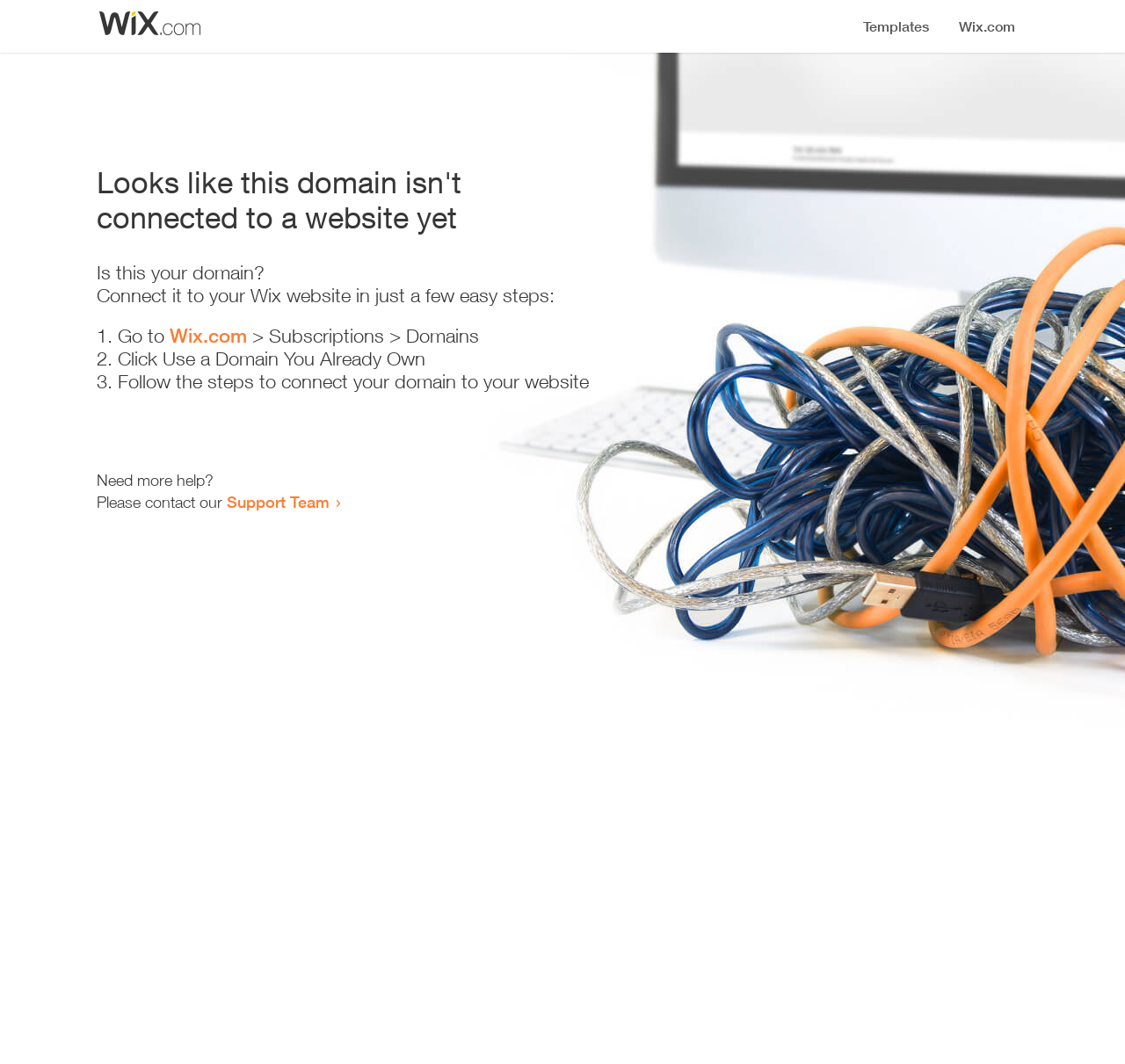Identify the main title of the webpage and generate its text content.

Looks like this domain isn't
connected to a website yet